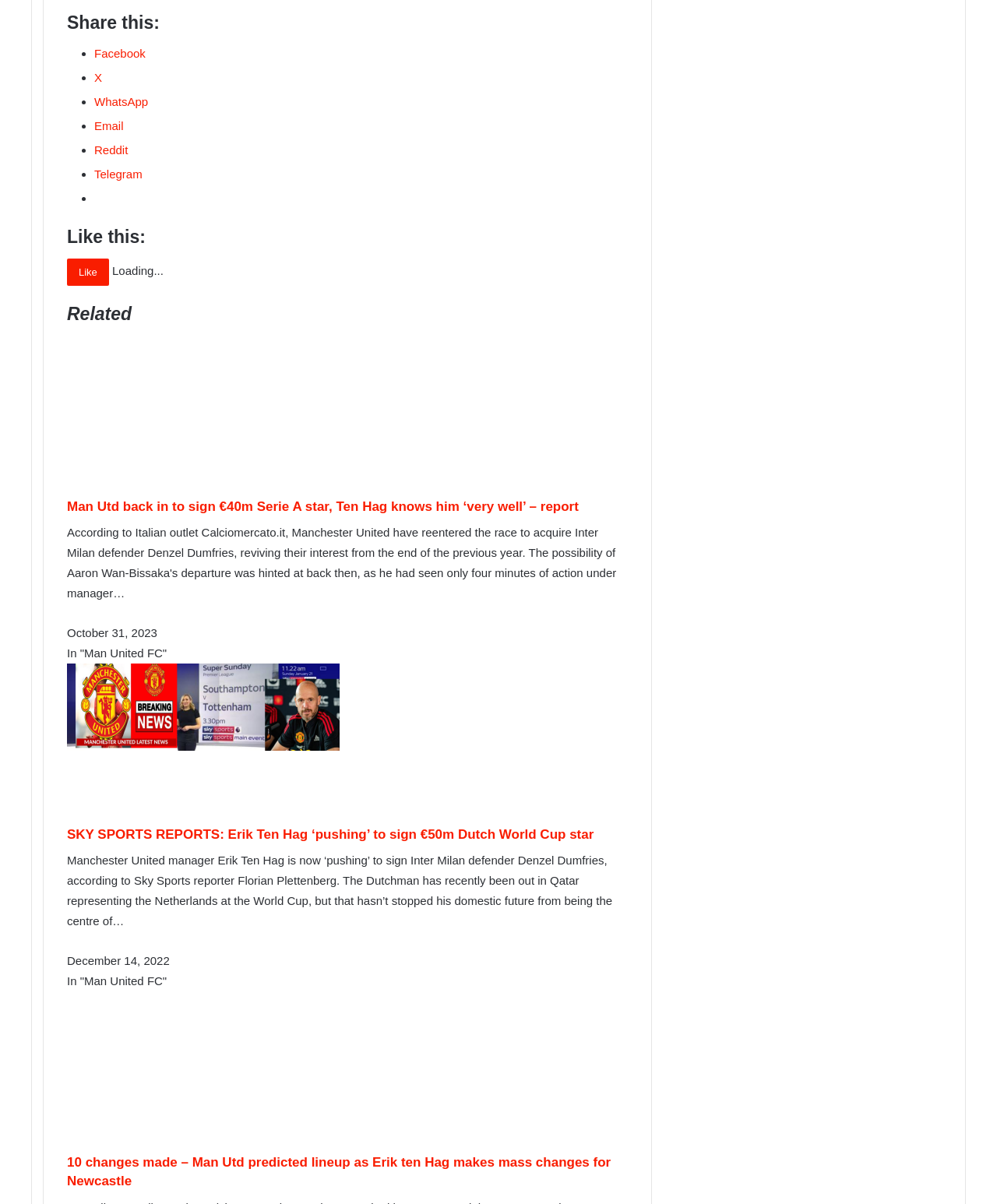Examine the screenshot and answer the question in as much detail as possible: What is the date of the first related article?

The first related article has a timestamp or publication date of October 31, 2023, which is displayed below the article heading.